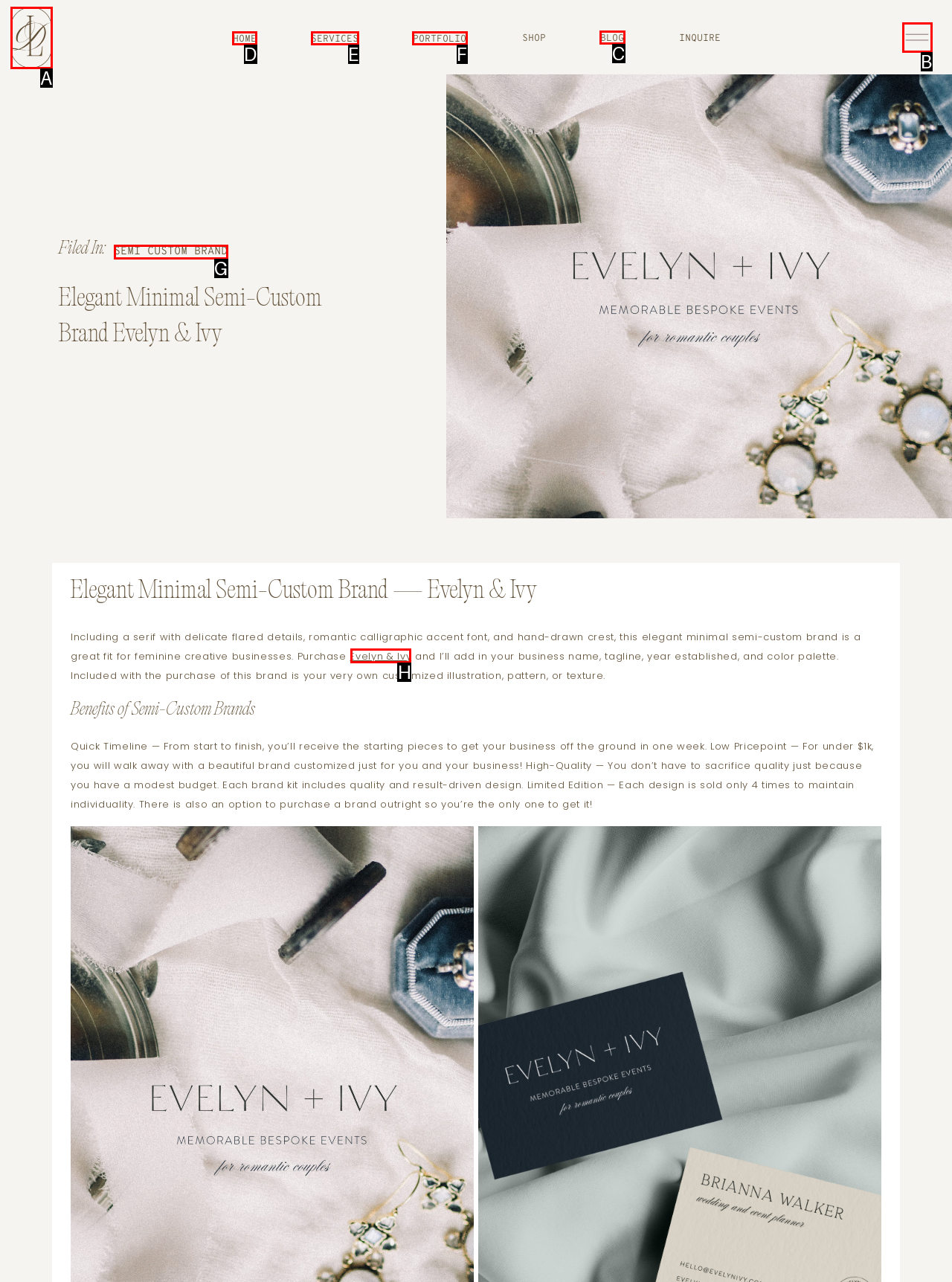To achieve the task: Visit Evelyn & Ivy, which HTML element do you need to click?
Respond with the letter of the correct option from the given choices.

H